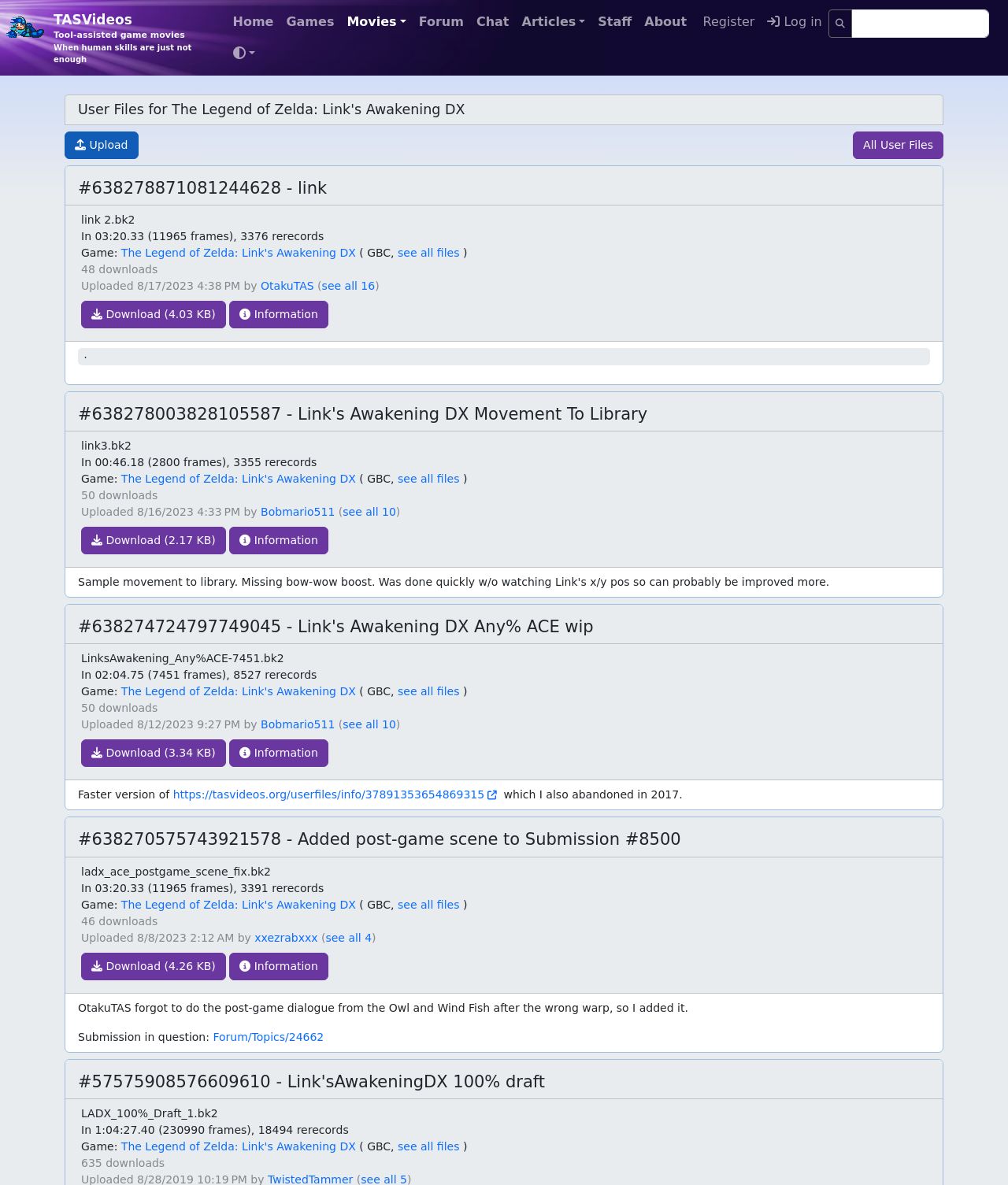Identify the bounding box coordinates of the specific part of the webpage to click to complete this instruction: "Download the file 'link 2.bk2'".

[0.08, 0.254, 0.224, 0.277]